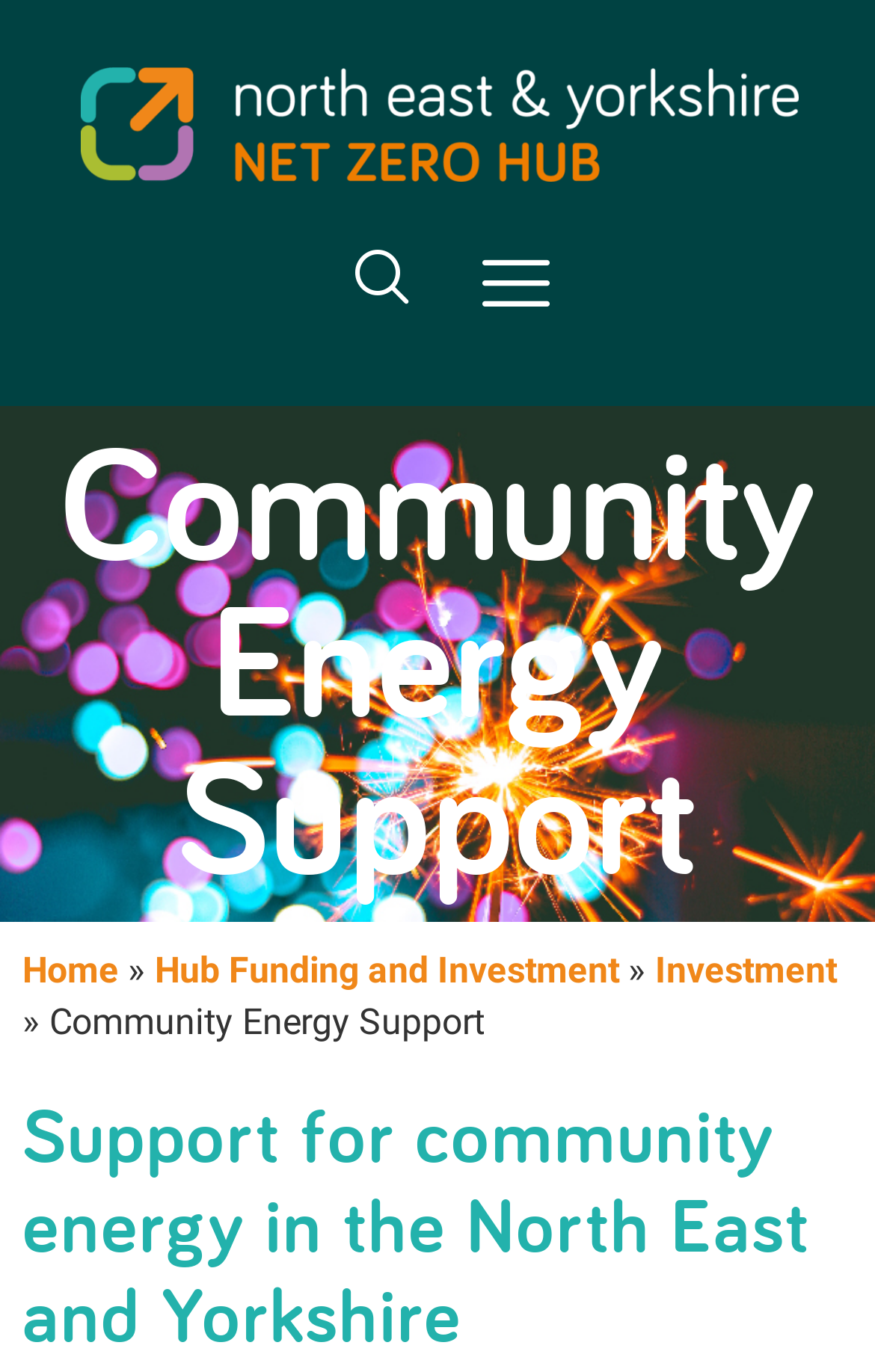Describe the webpage meticulously, covering all significant aspects.

The webpage is about Community Energy Support, specifically focused on the North East and Yorkshire region. At the top-left corner, there is a link with no descriptive text. Below it, a navigation search button is located. The main heading "Community Energy Support" is prominently displayed in the top-center area of the page.

Below the main heading, a navigation menu is situated, consisting of four links: "Home", "Hub Funding and Investment", and "Investment", separated by "»" symbols. These links are aligned horizontally and take up a significant portion of the page's width.

Further down, another heading "Support for community energy in the North East and Yorkshire" is displayed, spanning almost the entire width of the page. Above this heading, a repeated instance of the "Community Energy Support" text is found, although it's not clear if this is a separate element or a duplicate of the main heading.

Overall, the webpage appears to be a hub for community energy initiatives in the North East and Yorkshire region, providing support and resources for those interested in this topic.